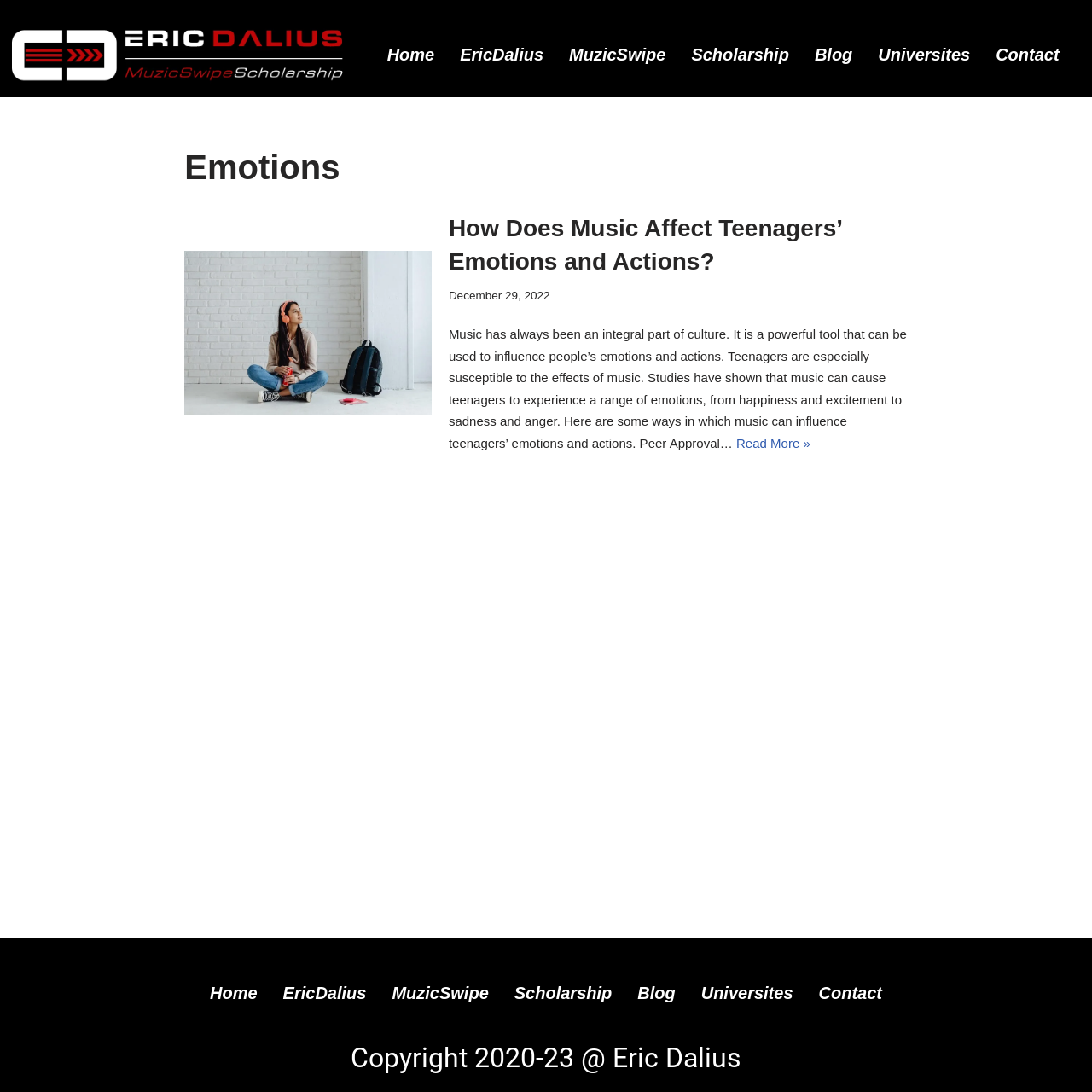What is the logo of the Eric Dalius Scholarship?
Answer the question with detailed information derived from the image.

The logo is located at the top left corner of the webpage, and it is an image with the text 'Eric Dalius Scholarship' written on it.